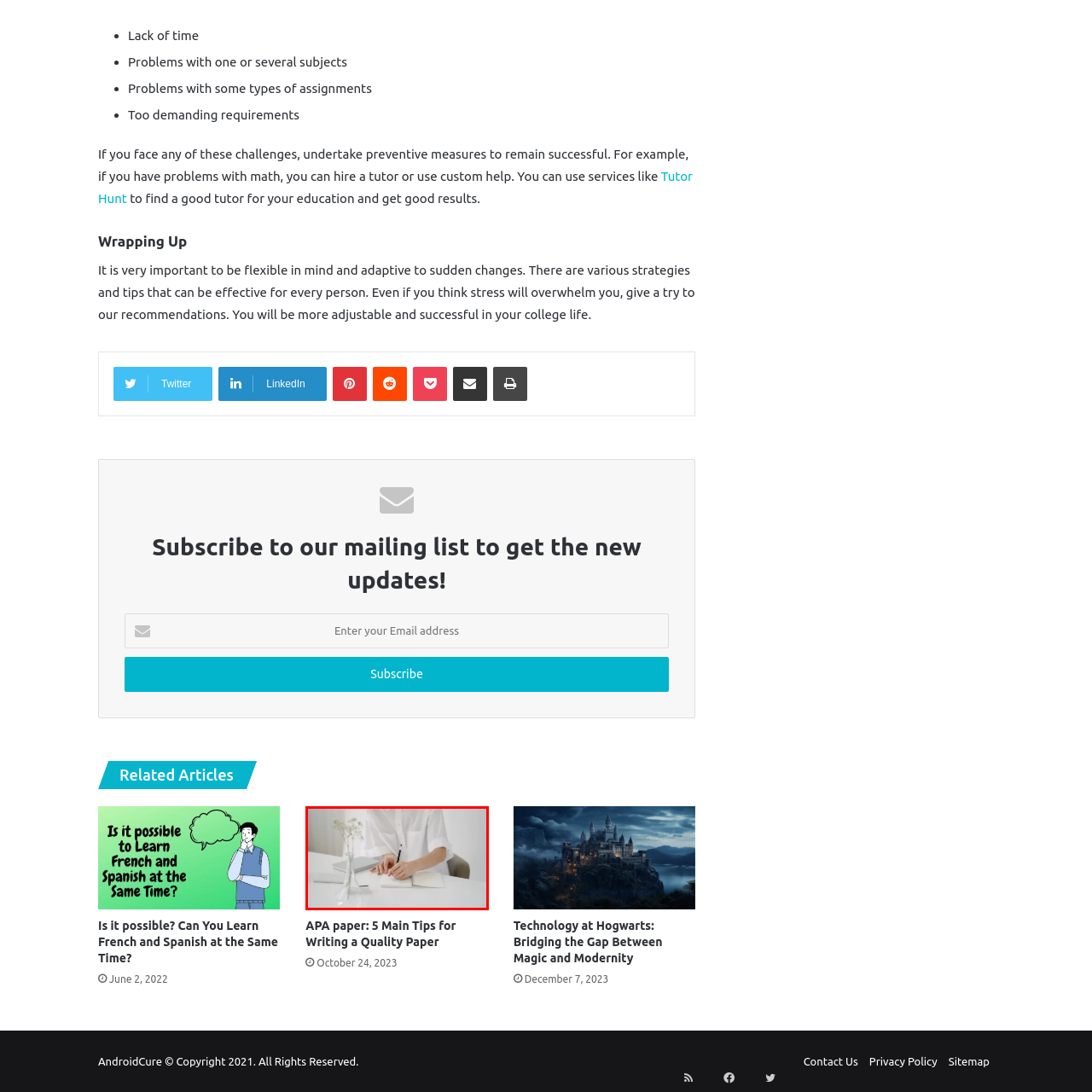Provide a comprehensive description of the image highlighted within the red bounding box.

In a serene and minimalist workspace, a person is focused on writing in a notebook, showcasing a harmonious blend of creativity and organization. Dressed in a crisp white shirt, they are seated at a sleek white table, which features a tasteful arrangement of items. To the left, a small glass vase holds delicate flowers, adding a touch of nature to the scene. A closed laptop sits quietly beside the notebook, suggesting moments of study or reflection. This image captures the essence of productivity, as well as the importance of a peaceful environment when tackling academic challenges or jotting down ideas. It serves as a reminder of the simple yet effective strategies one can adopt to stay organized and motivated, especially in an academic setting.